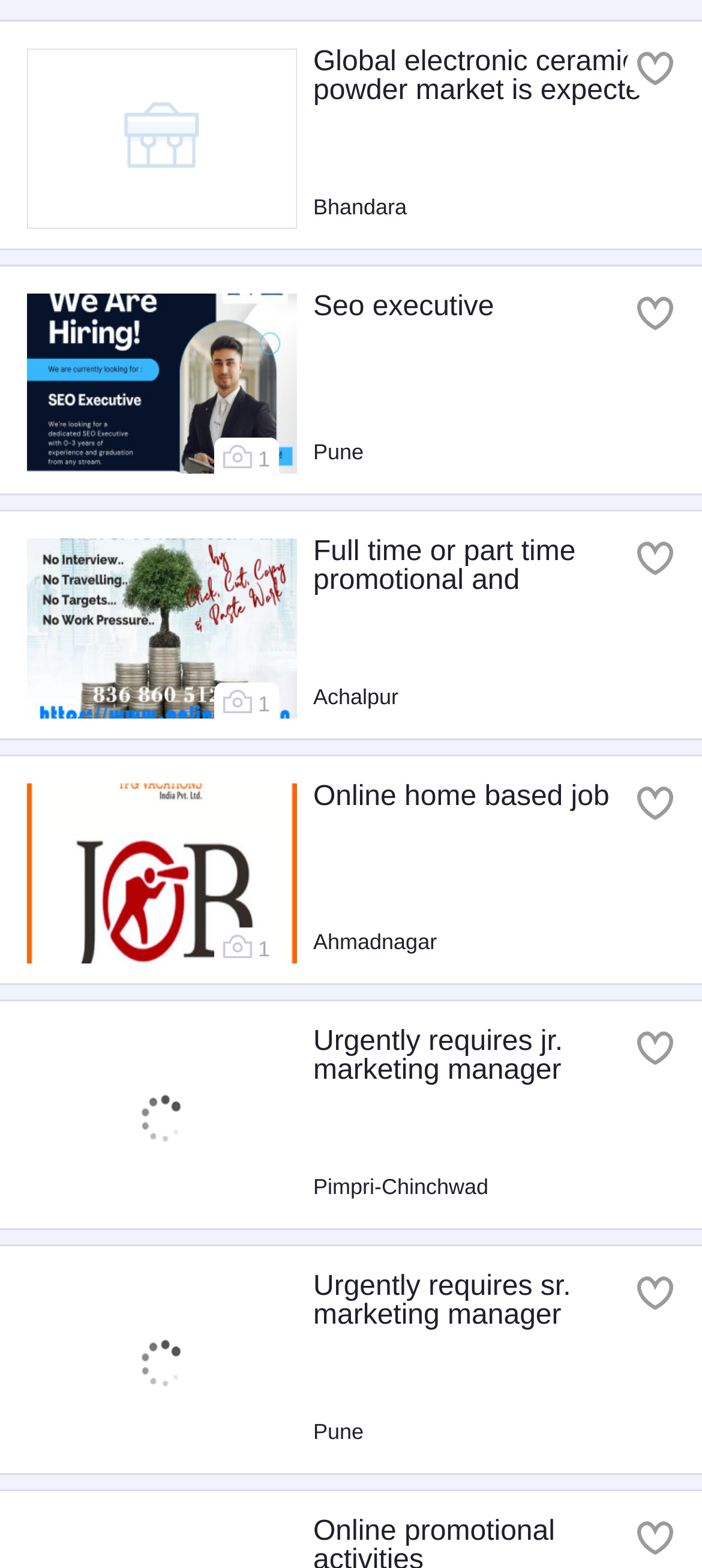Answer the question with a brief word or phrase:
How many jobs are located in Pune?

2